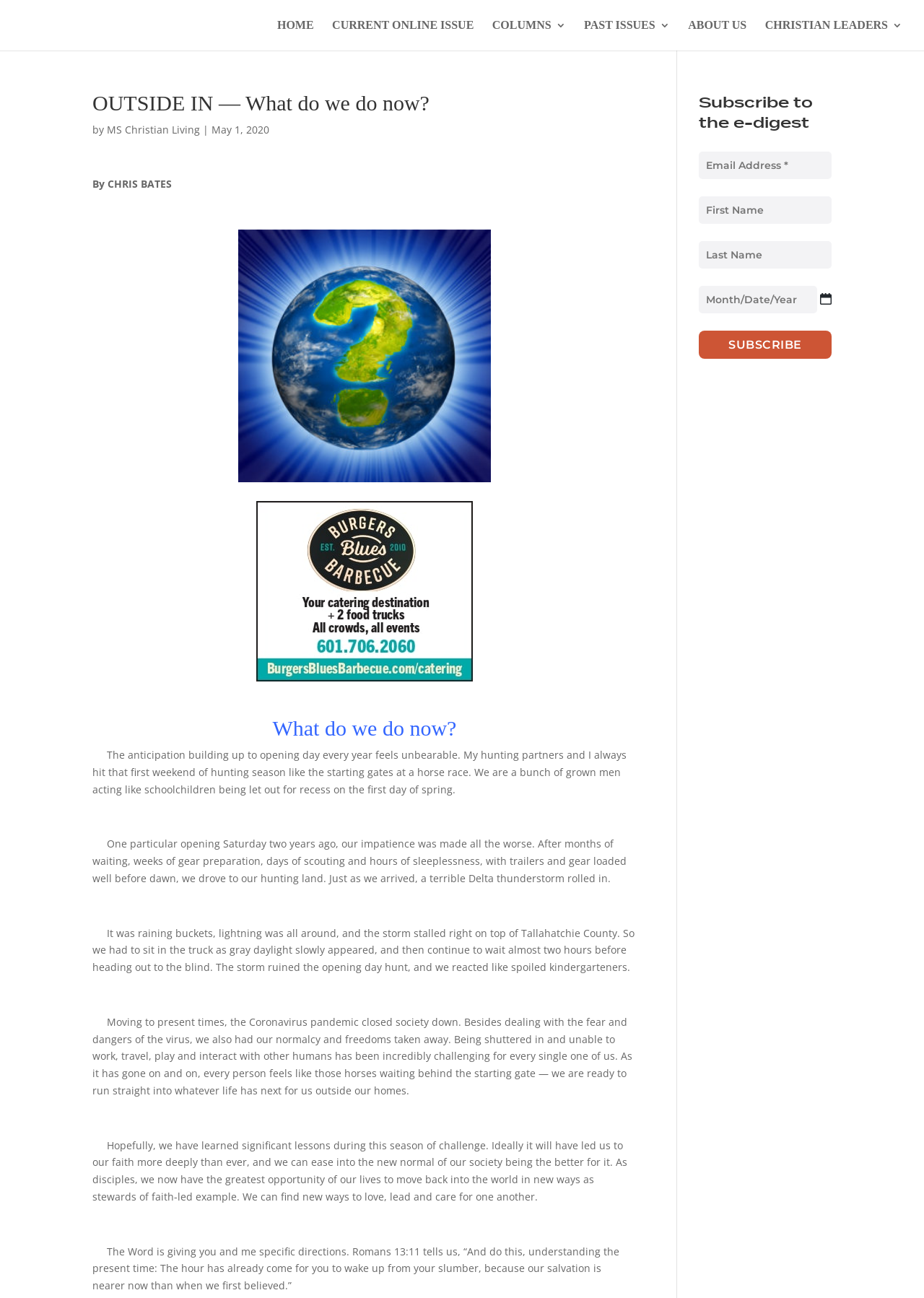What is the theme of the article?
Please ensure your answer is as detailed and informative as possible.

The theme of the article is Christian living, as it is published on a website called 'MS Christian Living' and discusses topics related to faith and spirituality.